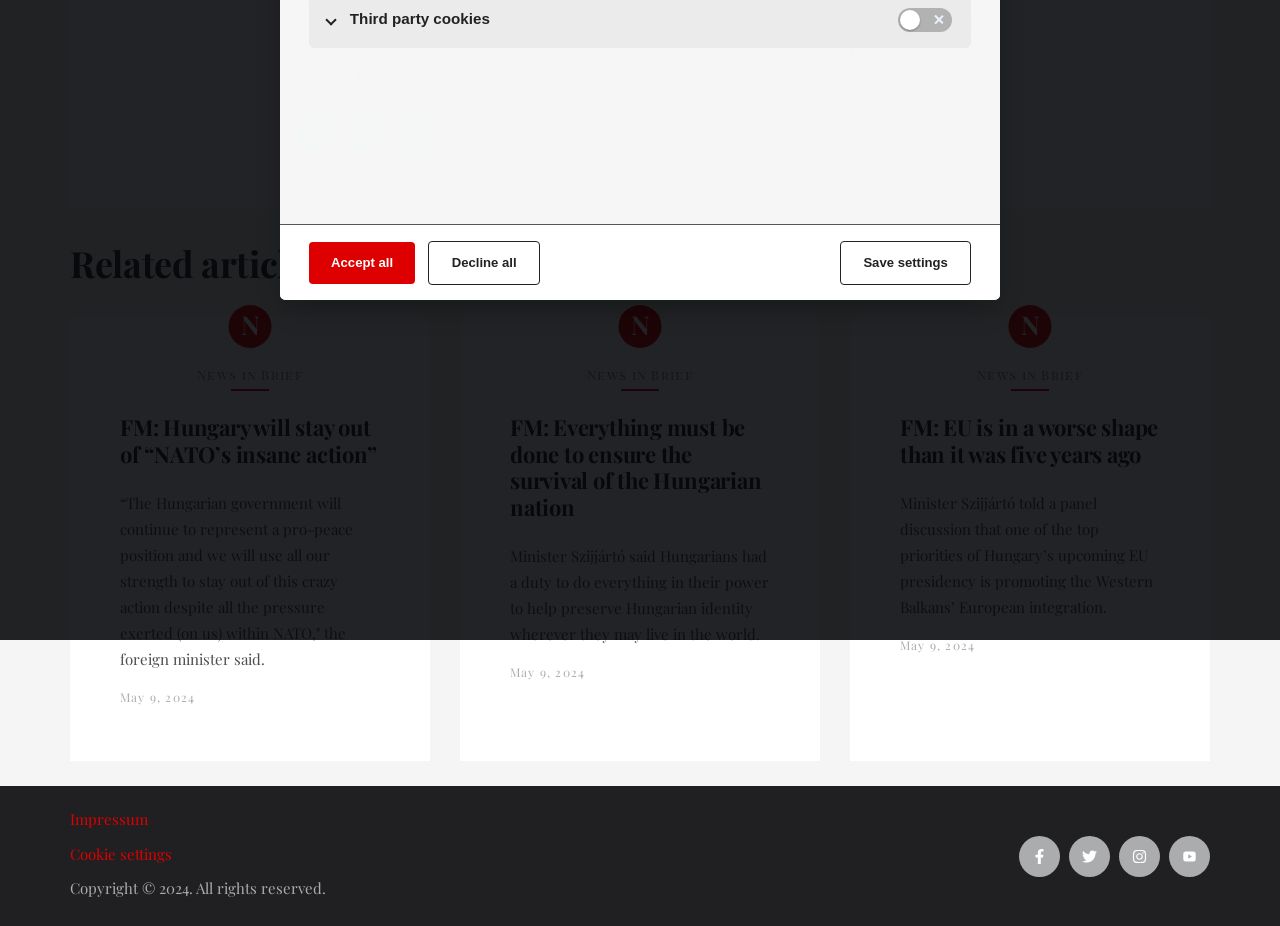Refer to the element description N and identify the corresponding bounding box in the screenshot. Format the coordinates as (top-left x, top-left y, bottom-right x, bottom-right y) with values in the range of 0 to 1.

[0.483, 0.329, 0.517, 0.376]